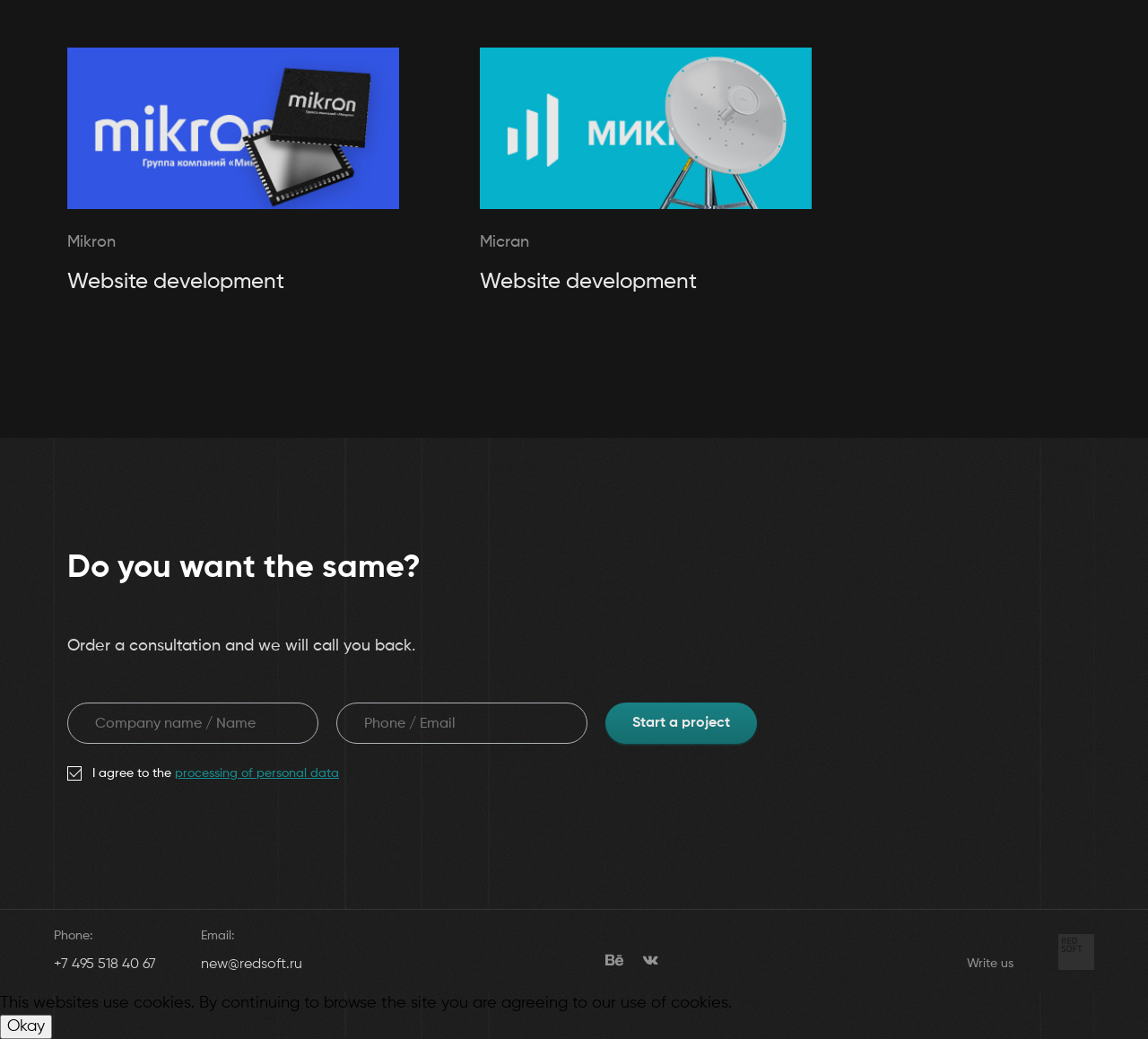Find the bounding box coordinates for the UI element whose description is: "new@redsoft.ru". The coordinates should be four float numbers between 0 and 1, in the format [left, top, right, bottom].

[0.175, 0.919, 0.263, 0.938]